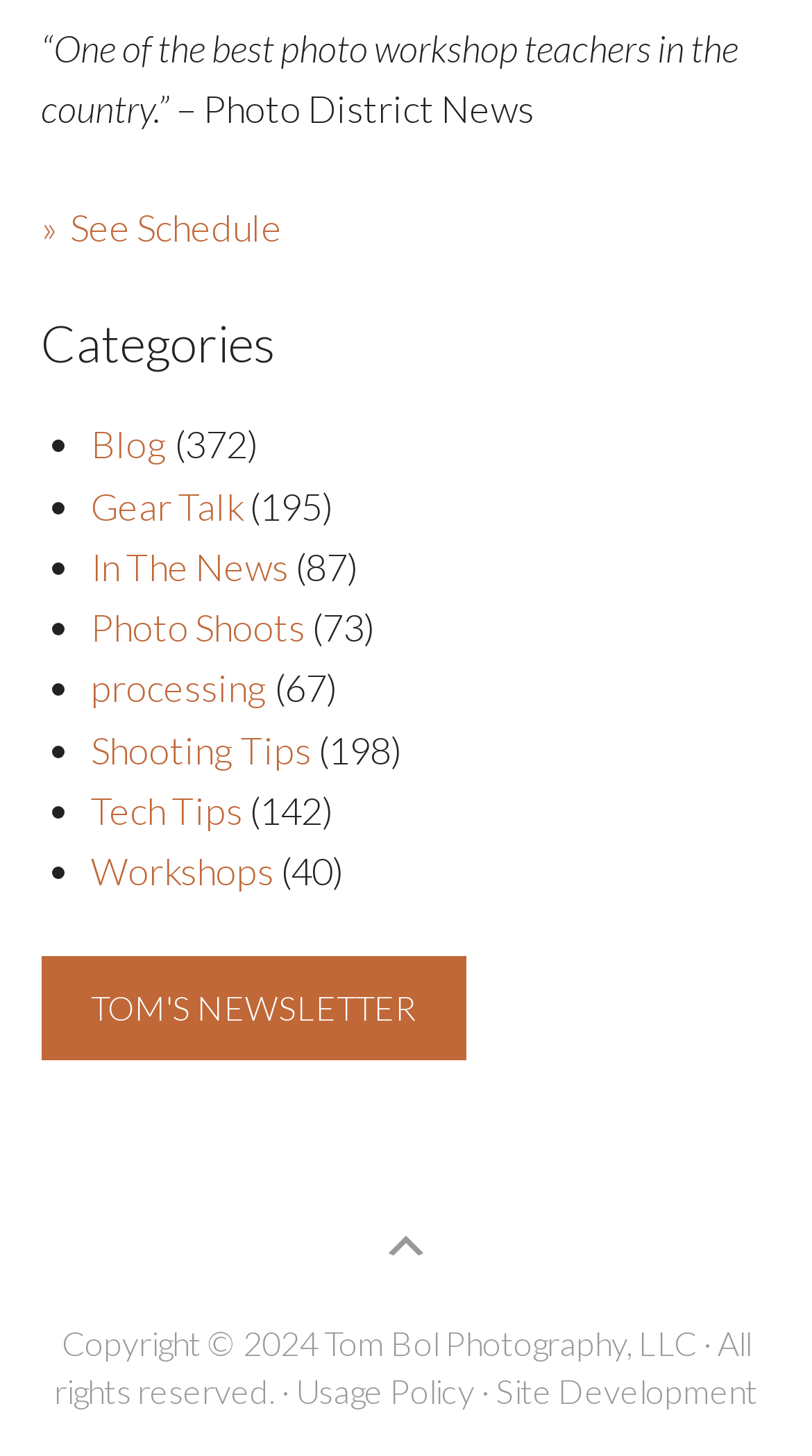How many categories are listed?
Using the image as a reference, give a one-word or short phrase answer.

9